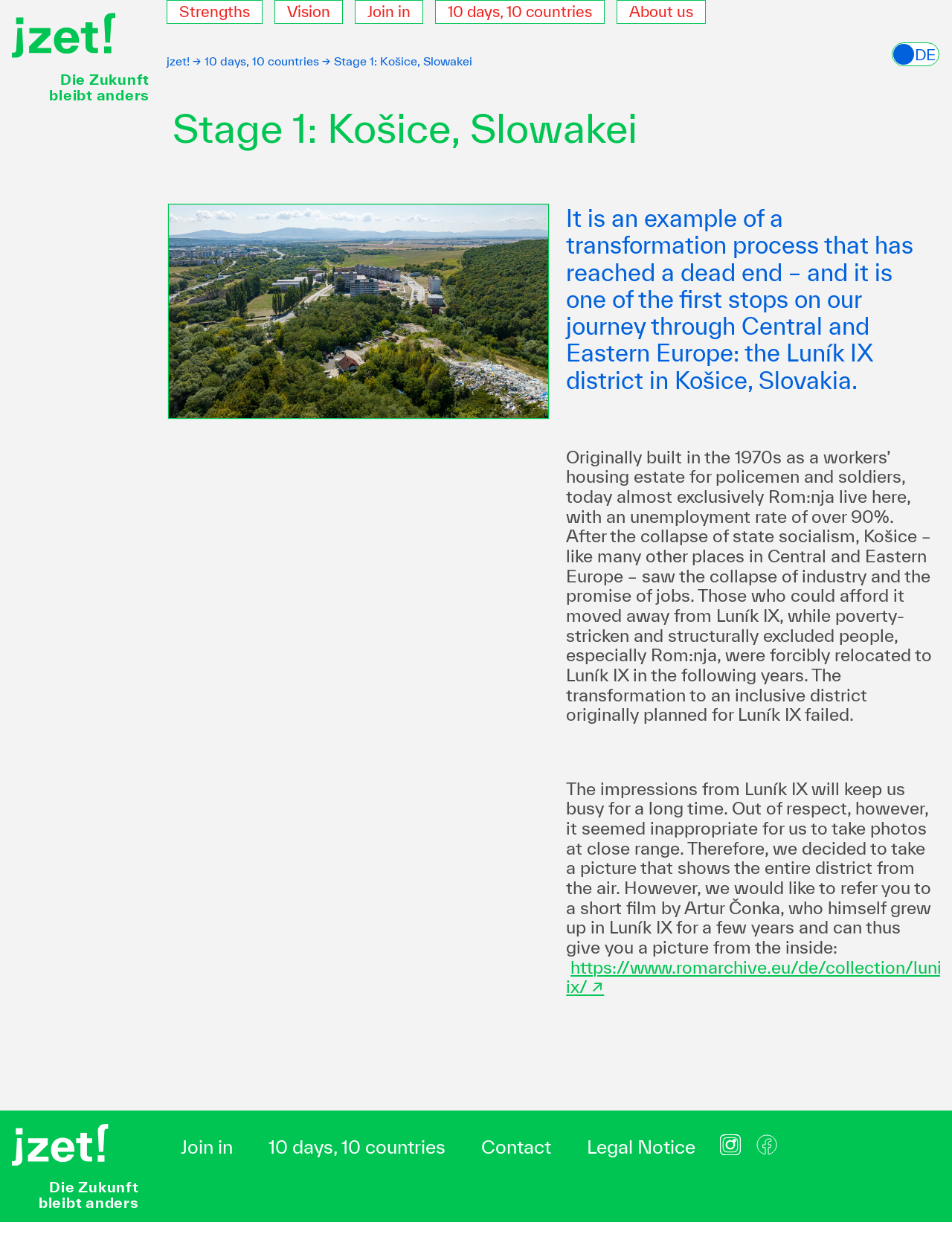Identify the bounding box of the HTML element described here: "Michael Wu". Provide the coordinates as four float numbers between 0 and 1: [left, top, right, bottom].

None